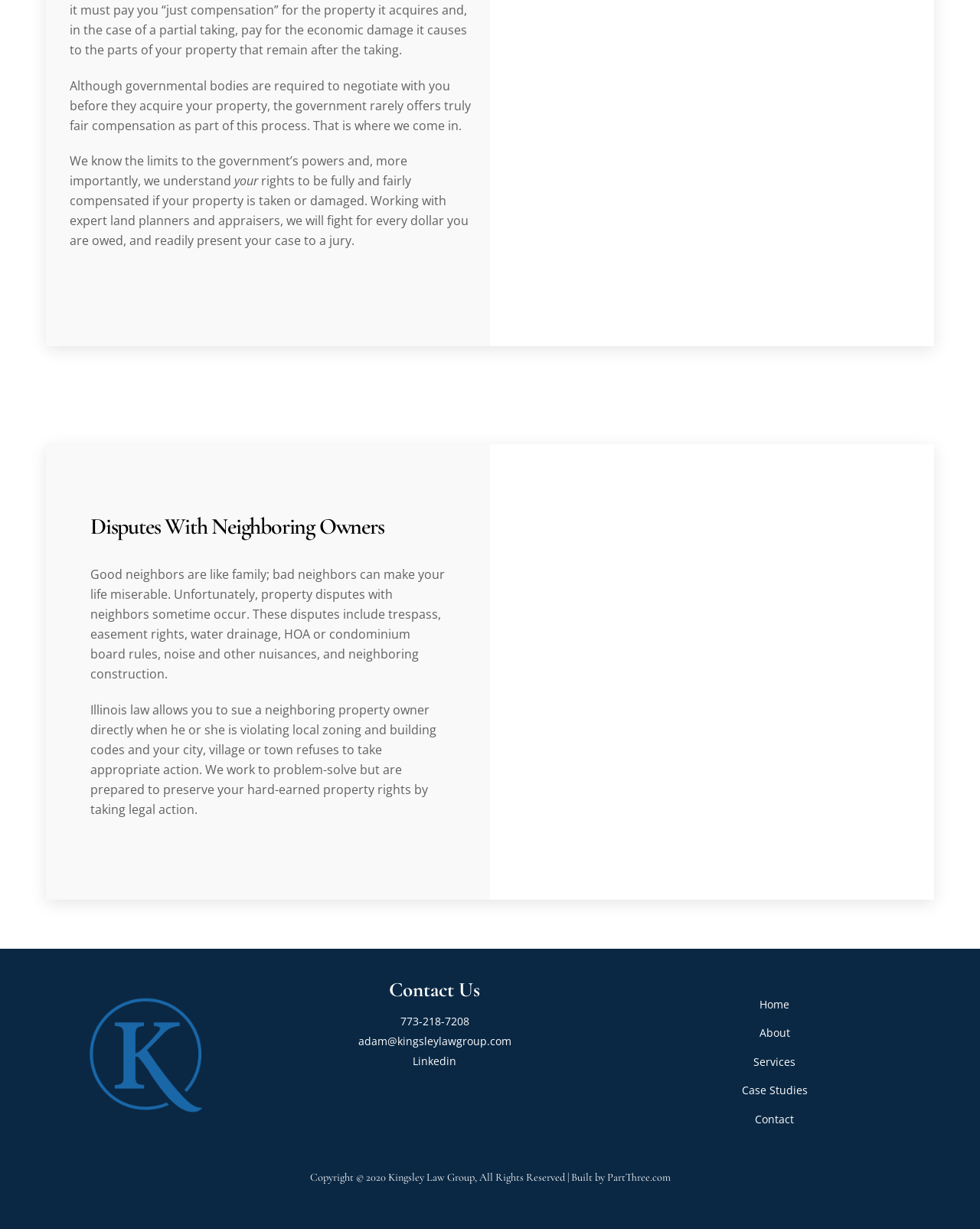Using the provided description: "PartThree.com", find the bounding box coordinates of the corresponding UI element. The output should be four float numbers between 0 and 1, in the format [left, top, right, bottom].

[0.619, 0.952, 0.684, 0.963]